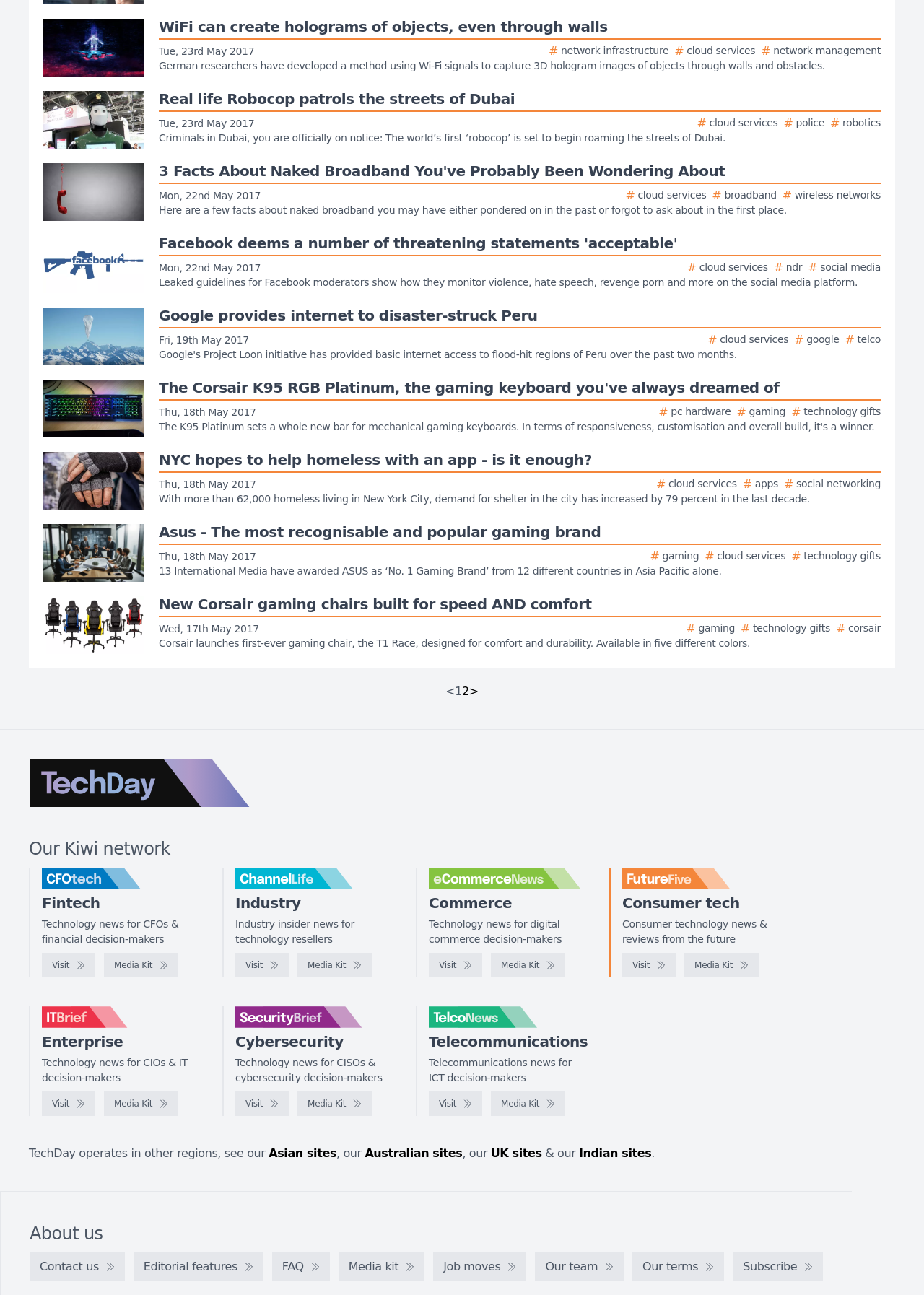How many news articles are on this webpage?
Please give a detailed and thorough answer to the question, covering all relevant points.

I counted the number of link elements with the text 'Story image' which are likely to be news articles, and there are 9 of them.